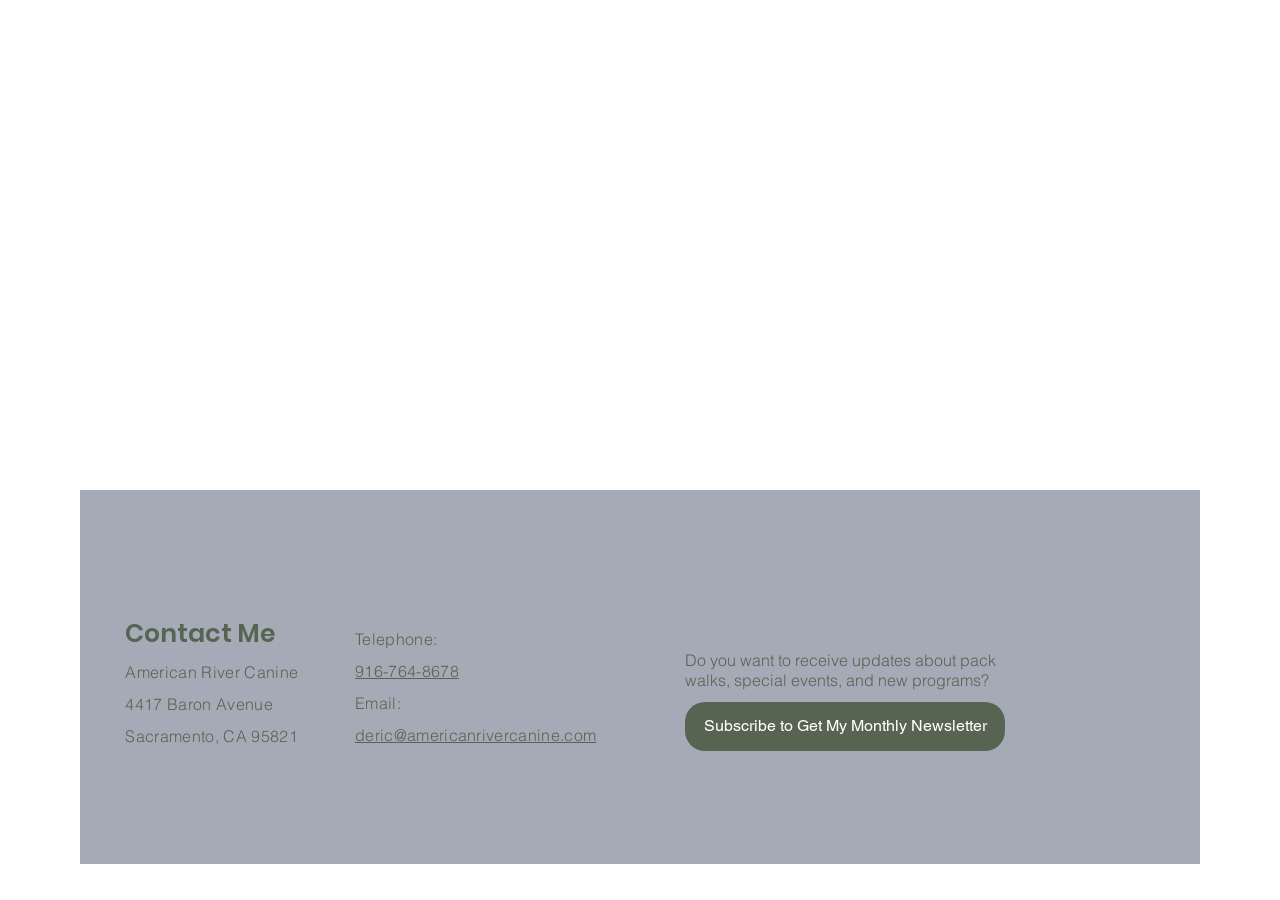From the webpage screenshot, predict the bounding box coordinates (top-left x, top-left y, bottom-right x, bottom-right y) for the UI element described here: 916-764-8678

[0.277, 0.734, 0.358, 0.757]